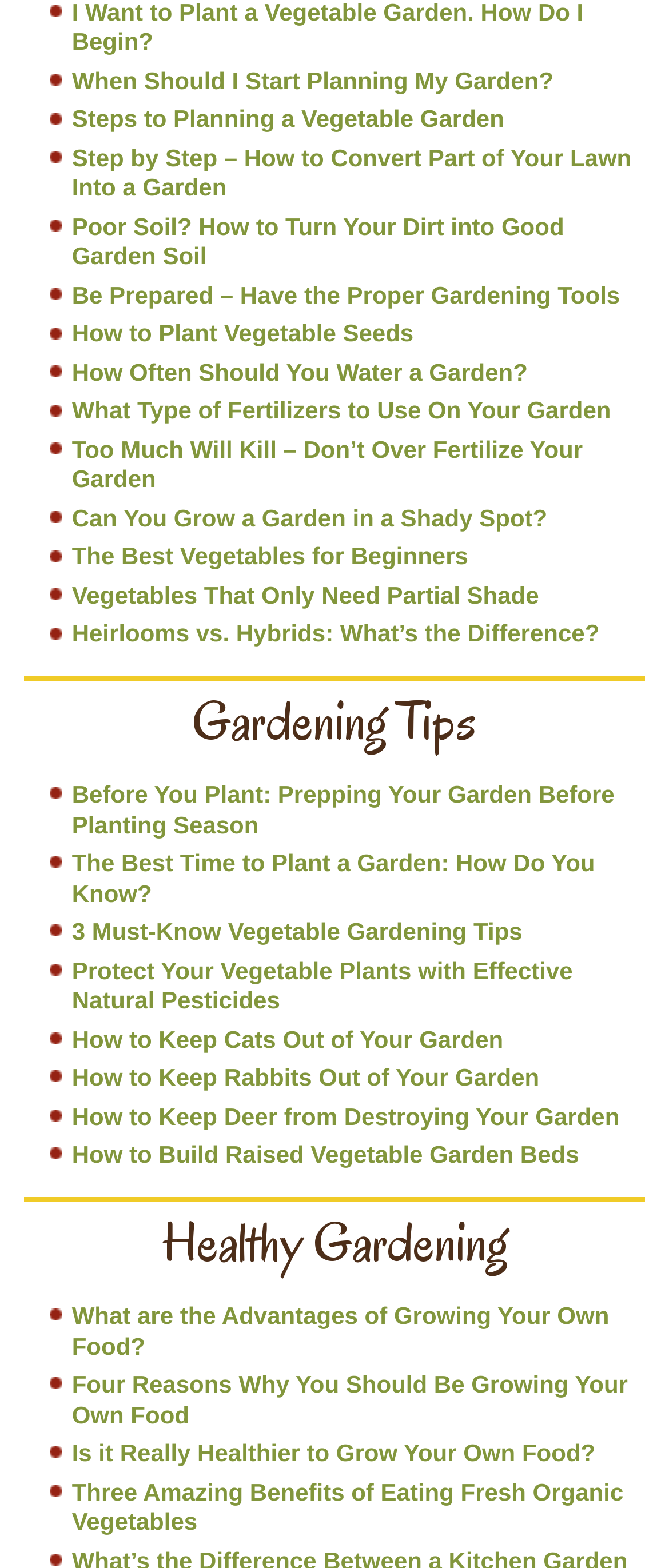Are there any links about garden design?
Use the image to give a comprehensive and detailed response to the question.

I found a link on the webpage about building raised vegetable garden beds, which suggests that there are links about garden design on the webpage.